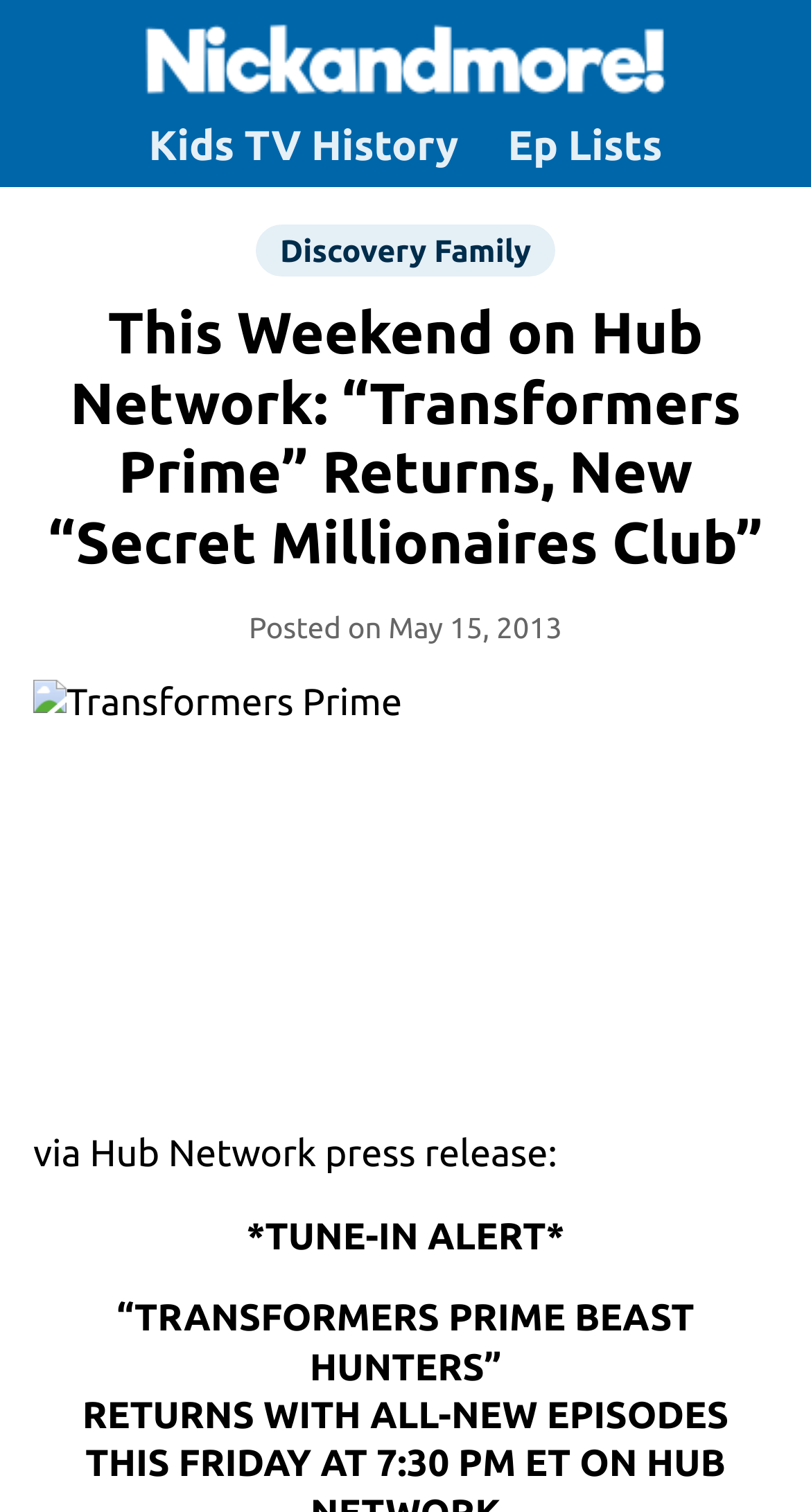What type of content is featured on this website?
Can you offer a detailed and complete answer to this question?

The website has links to 'Kids TV History' and 'Ep Lists', and it also features an article about a kids TV show 'Transformers Prime', which suggests that the website is focused on kids TV content.